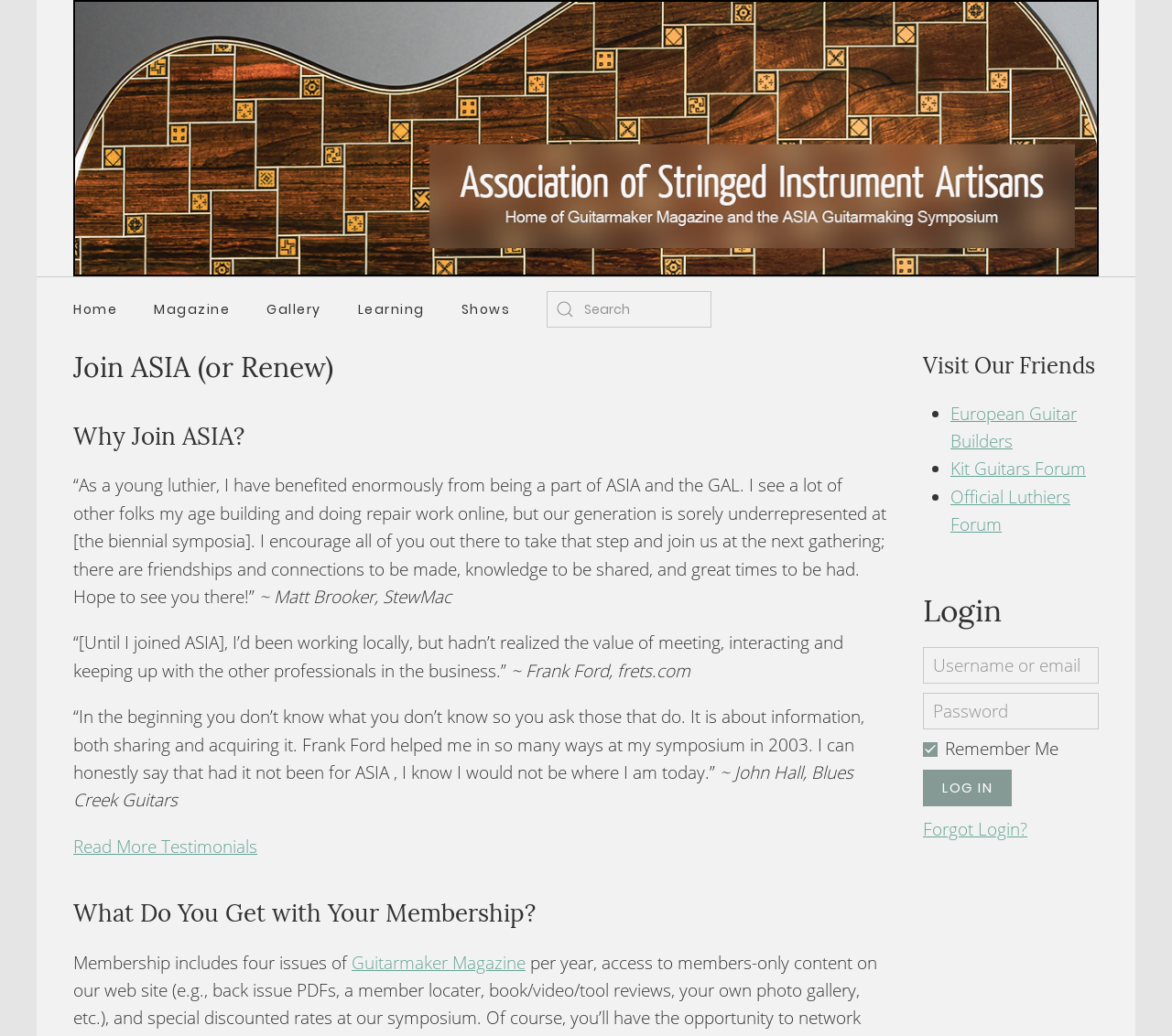Please determine the bounding box coordinates of the element's region to click for the following instruction: "Read more testimonials".

[0.062, 0.805, 0.22, 0.828]